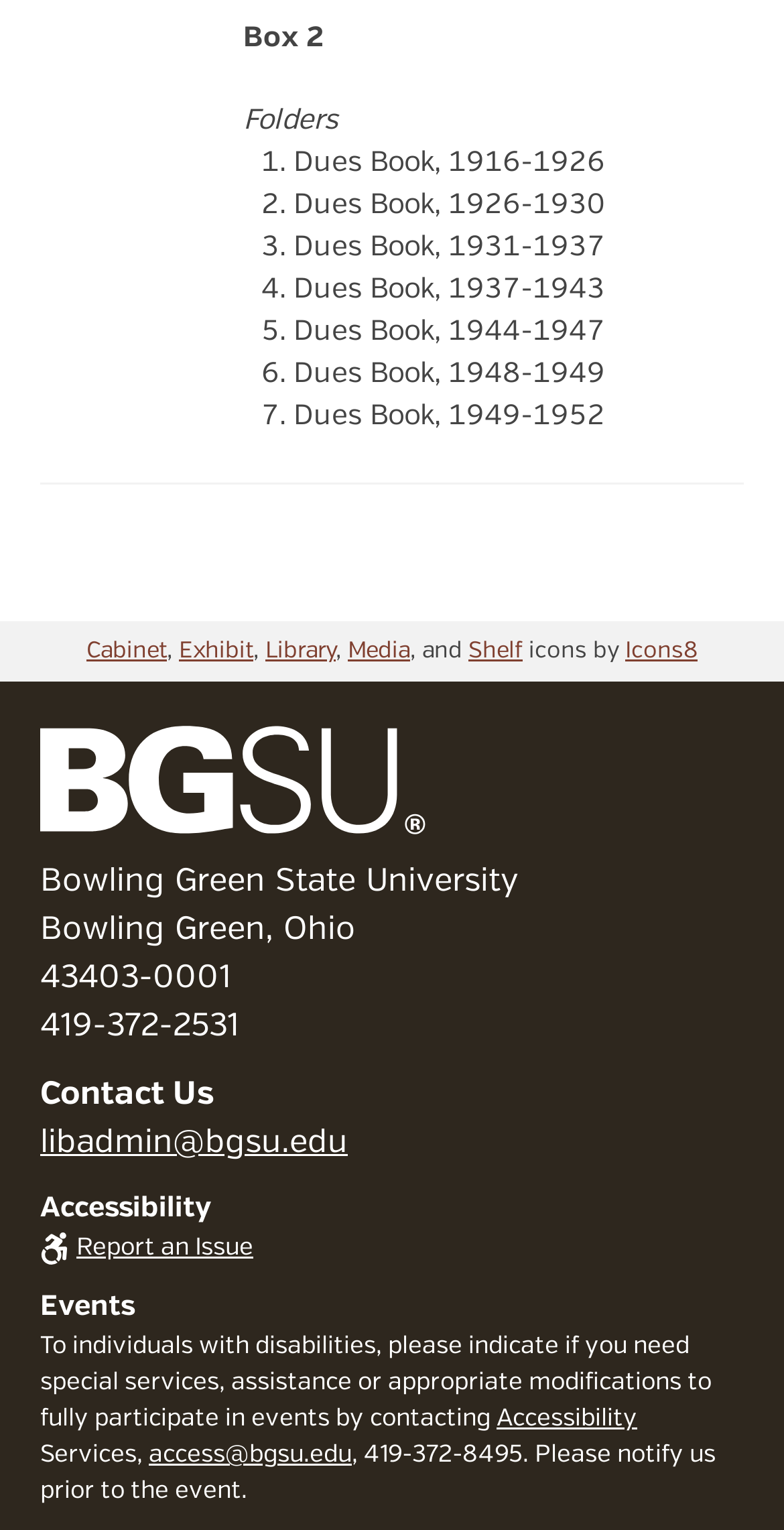Determine the bounding box coordinates for the clickable element required to fulfill the instruction: "Click on the 'Library' link". Provide the coordinates as four float numbers between 0 and 1, i.e., [left, top, right, bottom].

[0.338, 0.418, 0.428, 0.434]